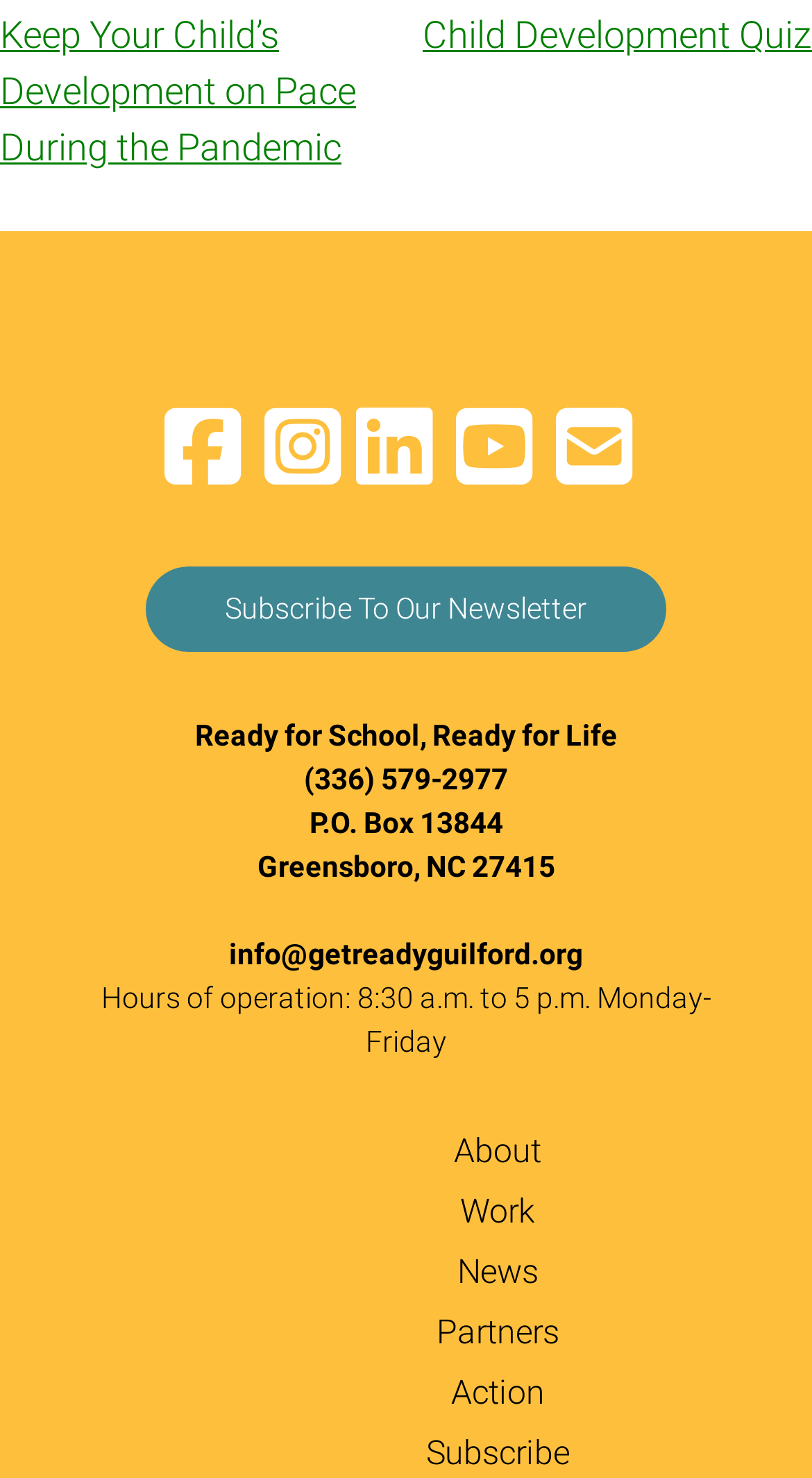Determine the coordinates of the bounding box for the clickable area needed to execute this instruction: "Learn more about the organization".

[0.559, 0.766, 0.667, 0.792]